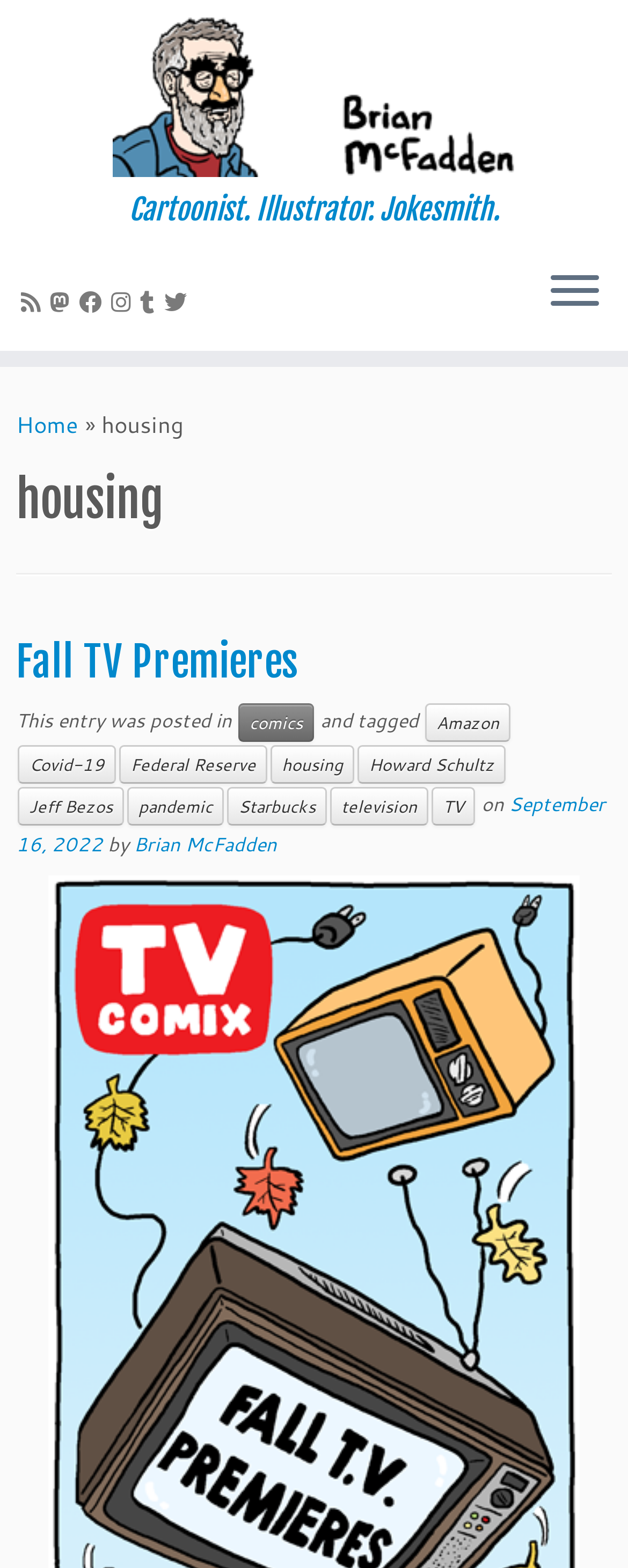Provide the bounding box coordinates of the HTML element described by the text: "Fall TV Premieres". The coordinates should be in the format [left, top, right, bottom] with values between 0 and 1.

[0.026, 0.406, 0.477, 0.439]